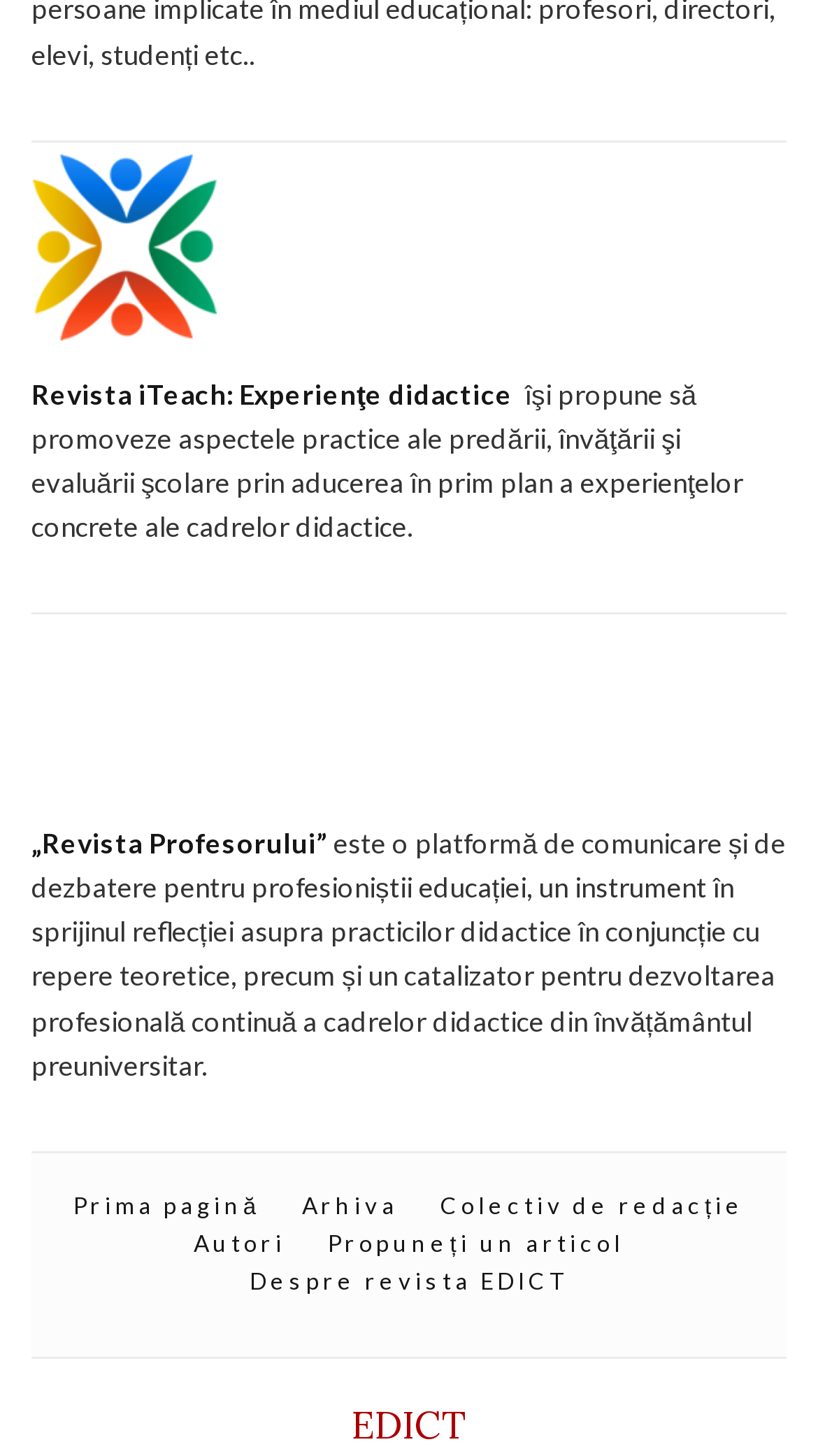Determine the bounding box coordinates of the clickable element necessary to fulfill the instruction: "visit iTeach: Experienţe didactice". Provide the coordinates as four float numbers within the 0 to 1 range, i.e., [left, top, right, bottom].

[0.038, 0.152, 0.266, 0.175]